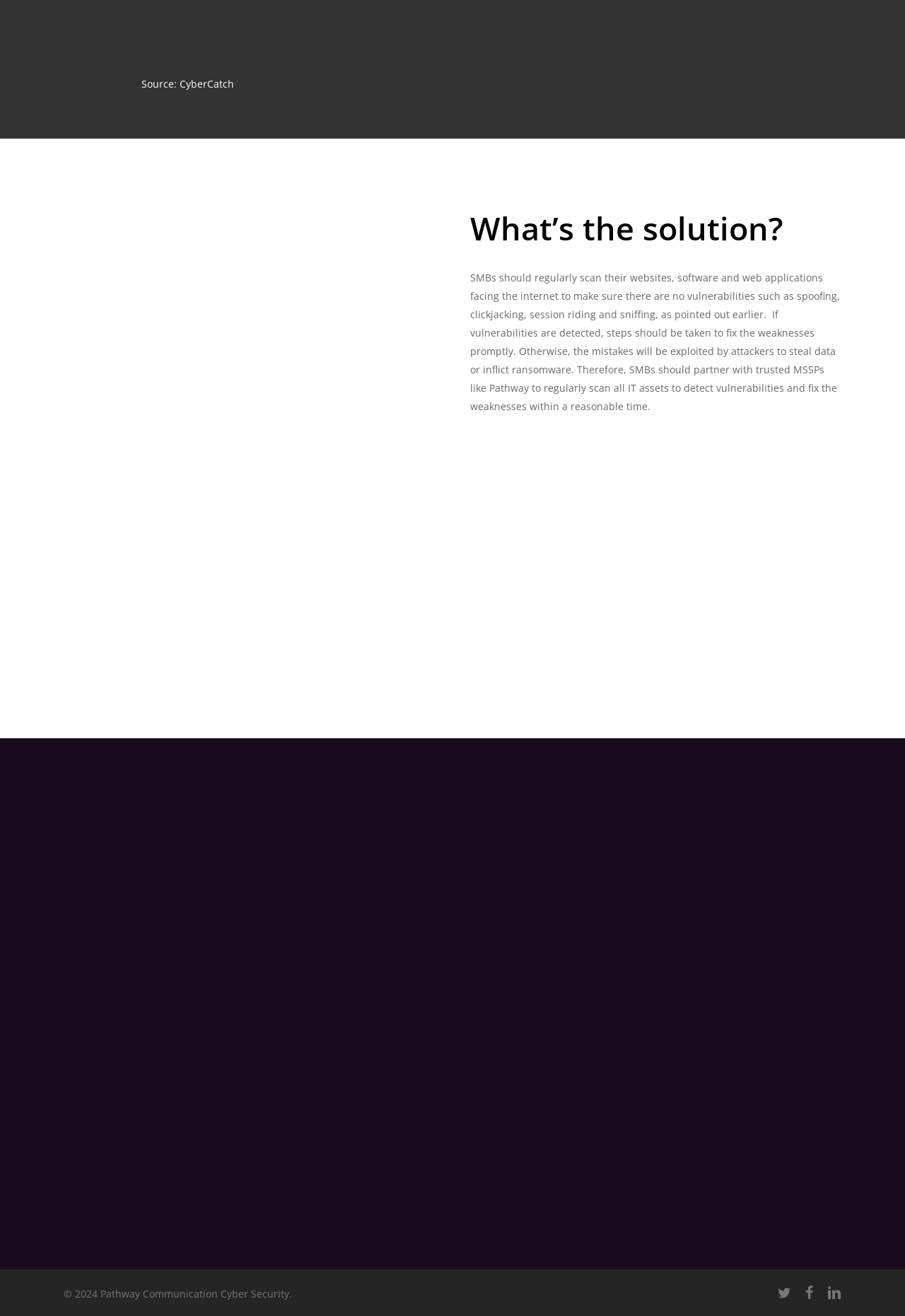What is the phone number for outside GTA?
Please respond to the question with as much detail as possible.

The phone number for outside GTA can be found in the 'Connect' section of the webpage, which is 1 877 883 8516.